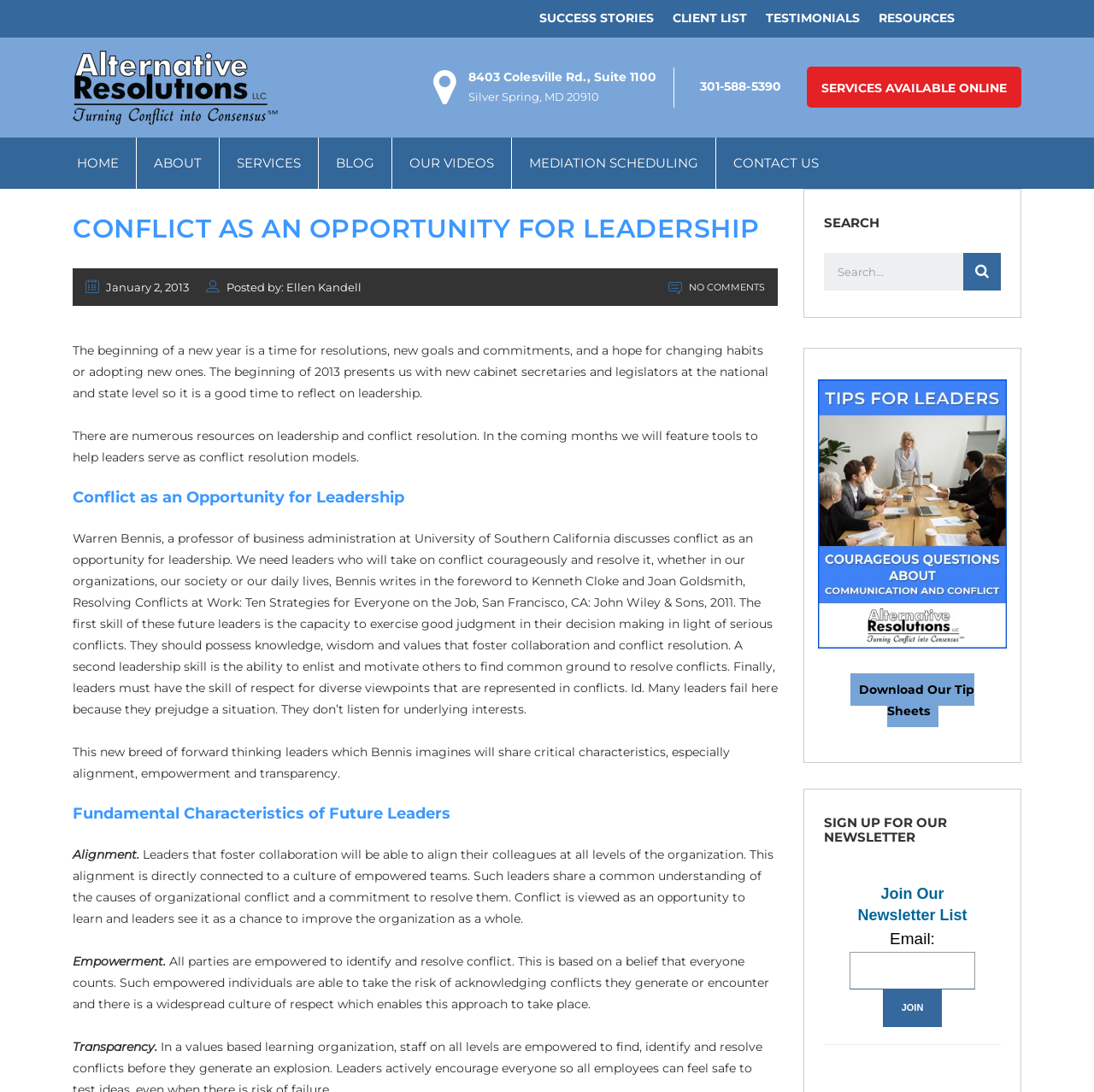Determine the bounding box coordinates of the region I should click to achieve the following instruction: "Join the newsletter". Ensure the bounding box coordinates are four float numbers between 0 and 1, i.e., [left, top, right, bottom].

[0.807, 0.906, 0.861, 0.94]